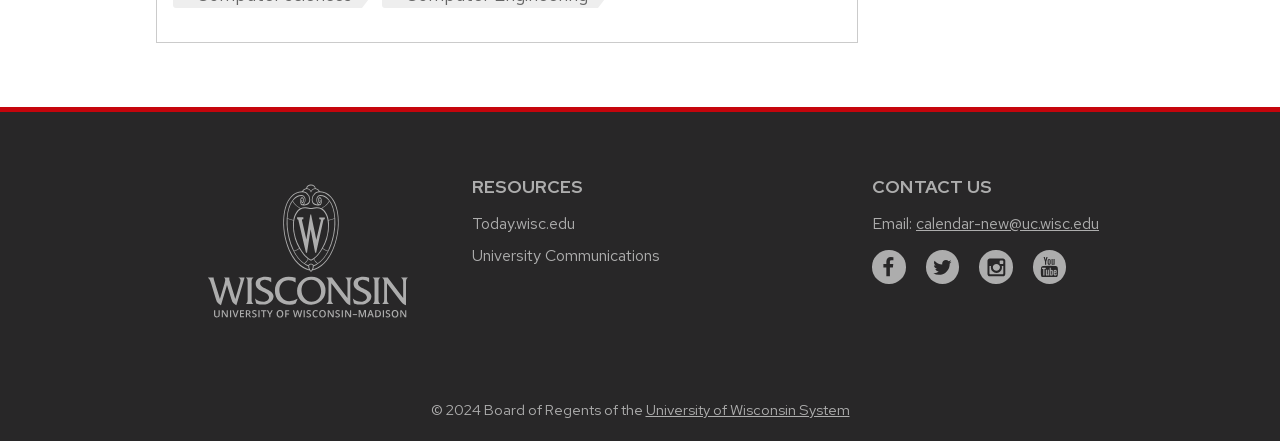Please answer the following question using a single word or phrase: 
What is the main university website?

Link to main university website